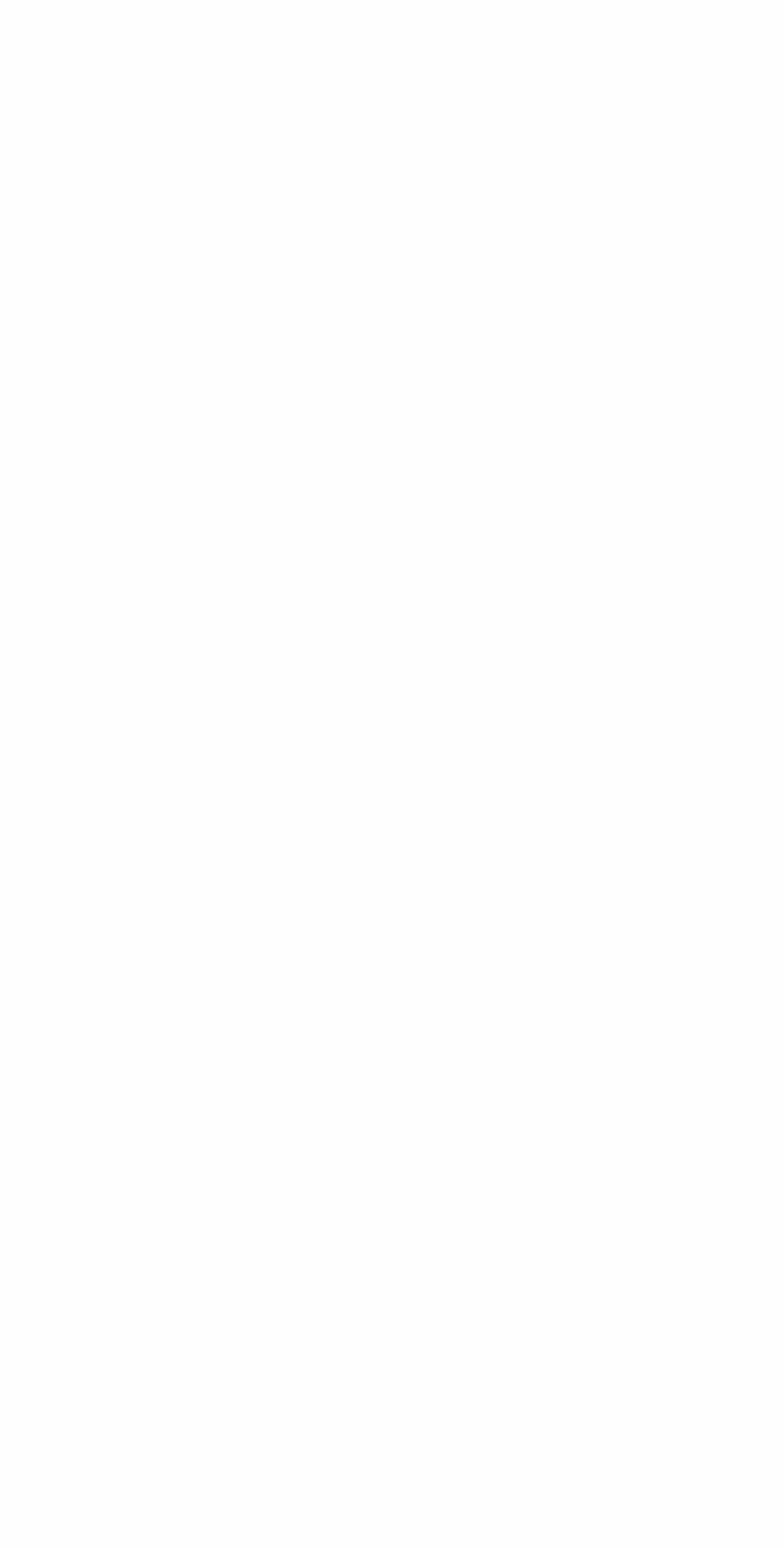How many links are there in the top navigation menu?
Please respond to the question with a detailed and well-explained answer.

I counted the number of links in the top navigation menu, which are 'Leadership', 'Our Facilities', 'Quality & Compliance', 'Sustainability', 'History', 'Partnerships', and 'Company News', and found that there are 7 links in total.